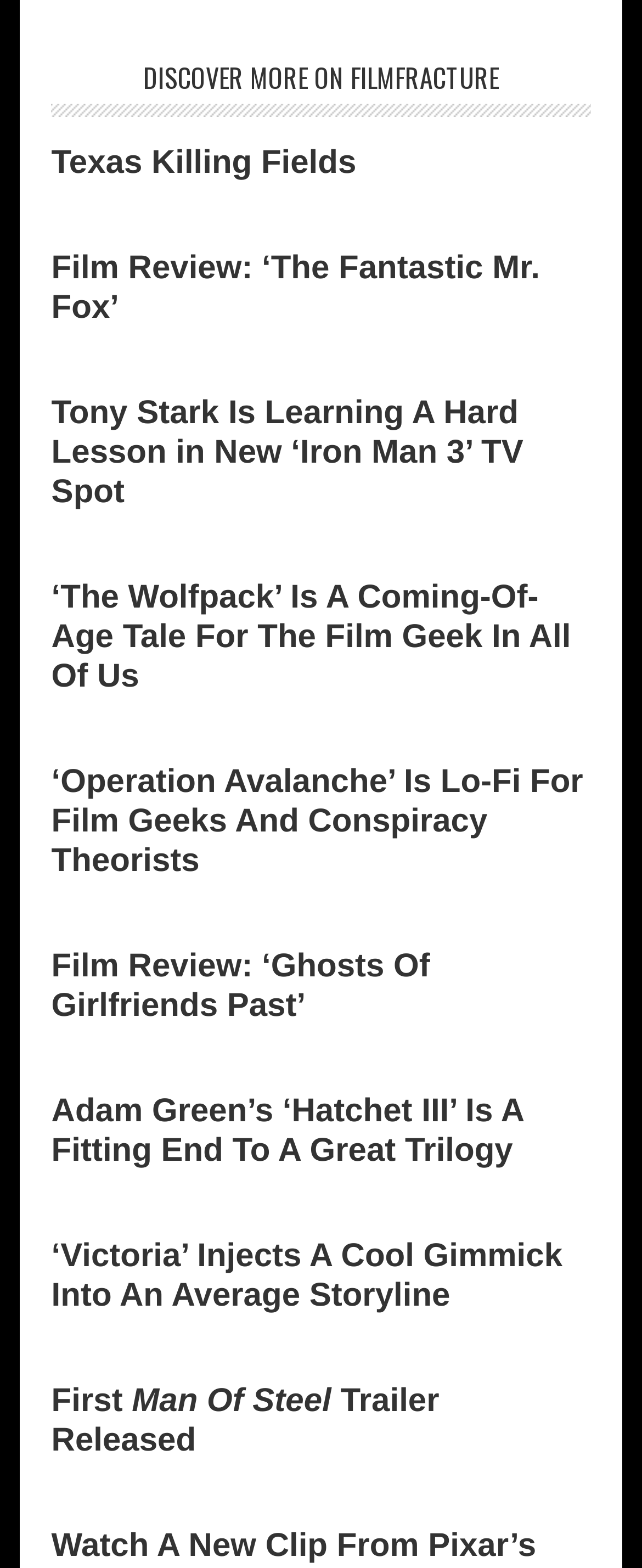Please identify the bounding box coordinates of the element's region that should be clicked to execute the following instruction: "Discover more about The Wolfpack". The bounding box coordinates must be four float numbers between 0 and 1, i.e., [left, top, right, bottom].

[0.08, 0.368, 0.92, 0.452]